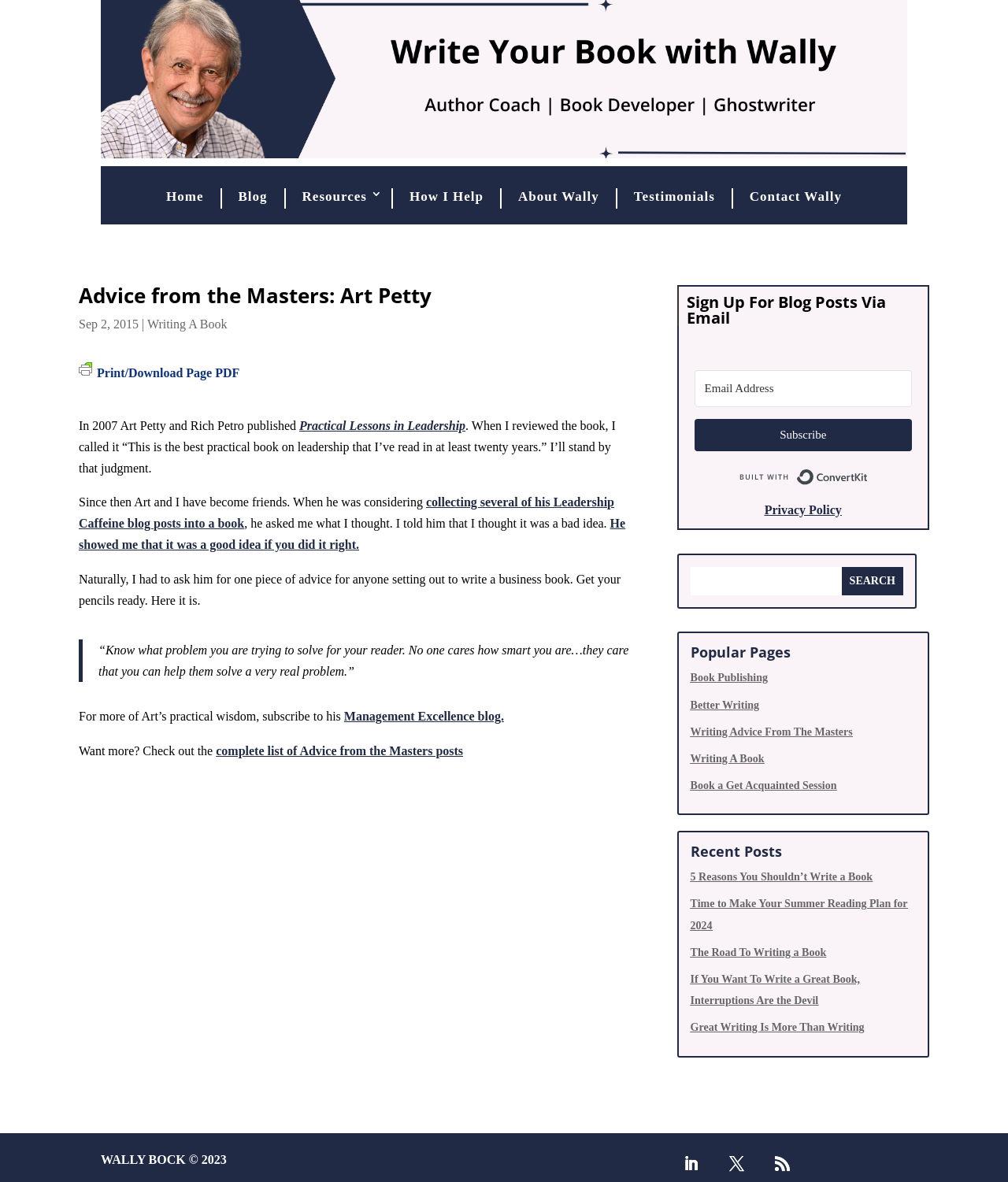Using the information shown in the image, answer the question with as much detail as possible: What is the problem that the author wants to solve for the reader?

The answer can be found in the blockquote section where Art Petty is quoted as saying 'Know what problem you are trying to solve for your reader. No one cares how smart you are…they care that you can help them solve a very real problem.'